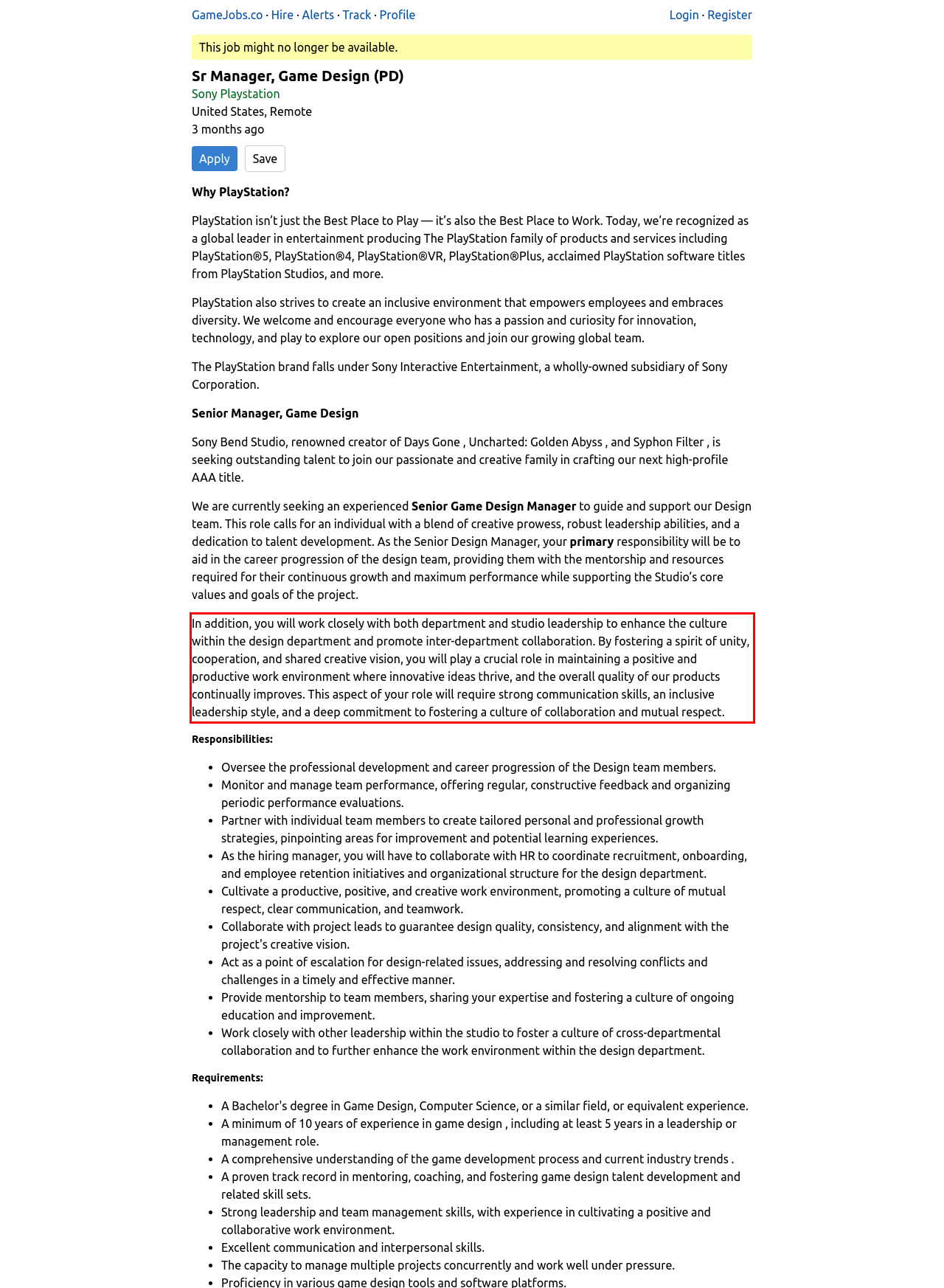There is a UI element on the webpage screenshot marked by a red bounding box. Extract and generate the text content from within this red box.

In addition, you will work closely with both department and studio leadership to enhance the culture within the design department and promote inter-department collaboration. By fostering a spirit of unity, cooperation, and shared creative vision, you will play a crucial role in maintaining a positive and productive work environment where innovative ideas thrive, and the overall quality of our products continually improves. This aspect of your role will require strong communication skills, an inclusive leadership style, and a deep commitment to fostering a culture of collaboration and mutual respect.